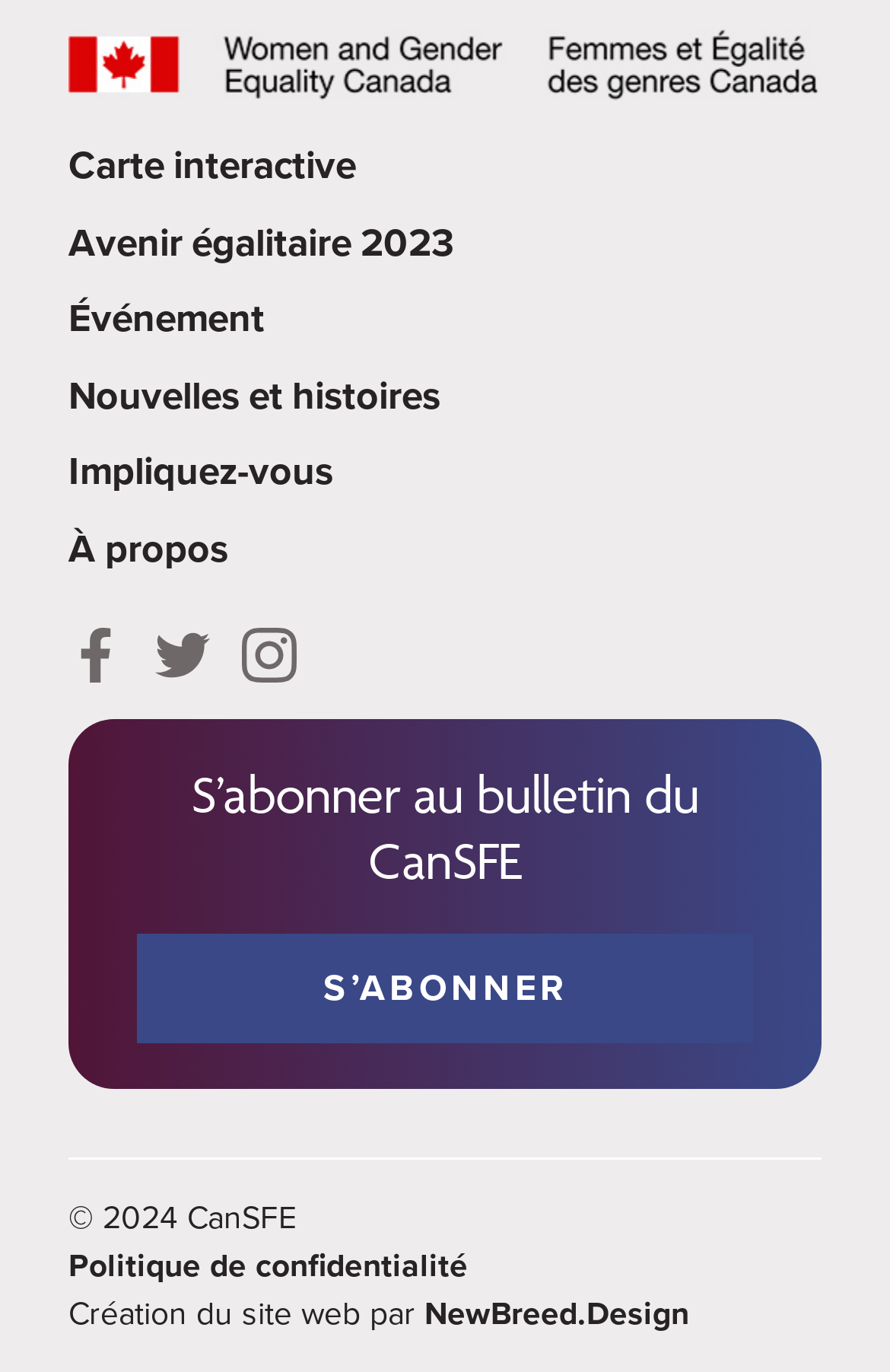Please identify the bounding box coordinates of the region to click in order to complete the task: "Read about Nouvelles et histoires". The coordinates must be four float numbers between 0 and 1, specified as [left, top, right, bottom].

[0.077, 0.271, 0.495, 0.306]